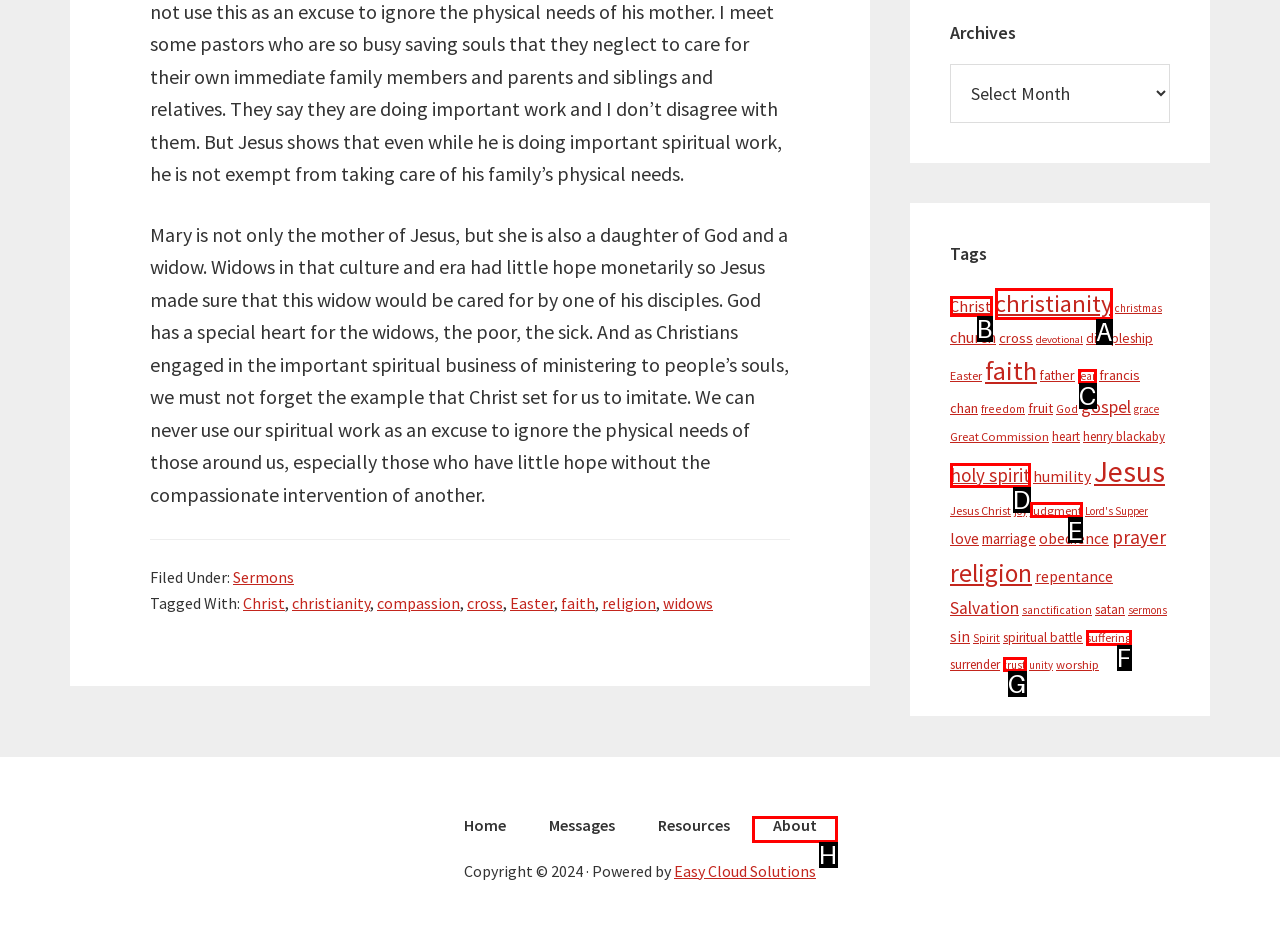Determine which HTML element to click for this task: Click on the 'About' link Provide the letter of the selected choice.

H